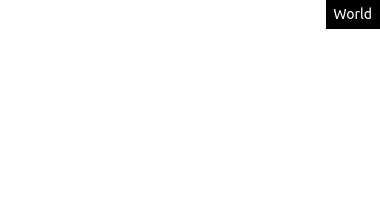Please reply to the following question with a single word or a short phrase:
What is the status of Hungary according to the news headline?

A country on the fringes of the EU